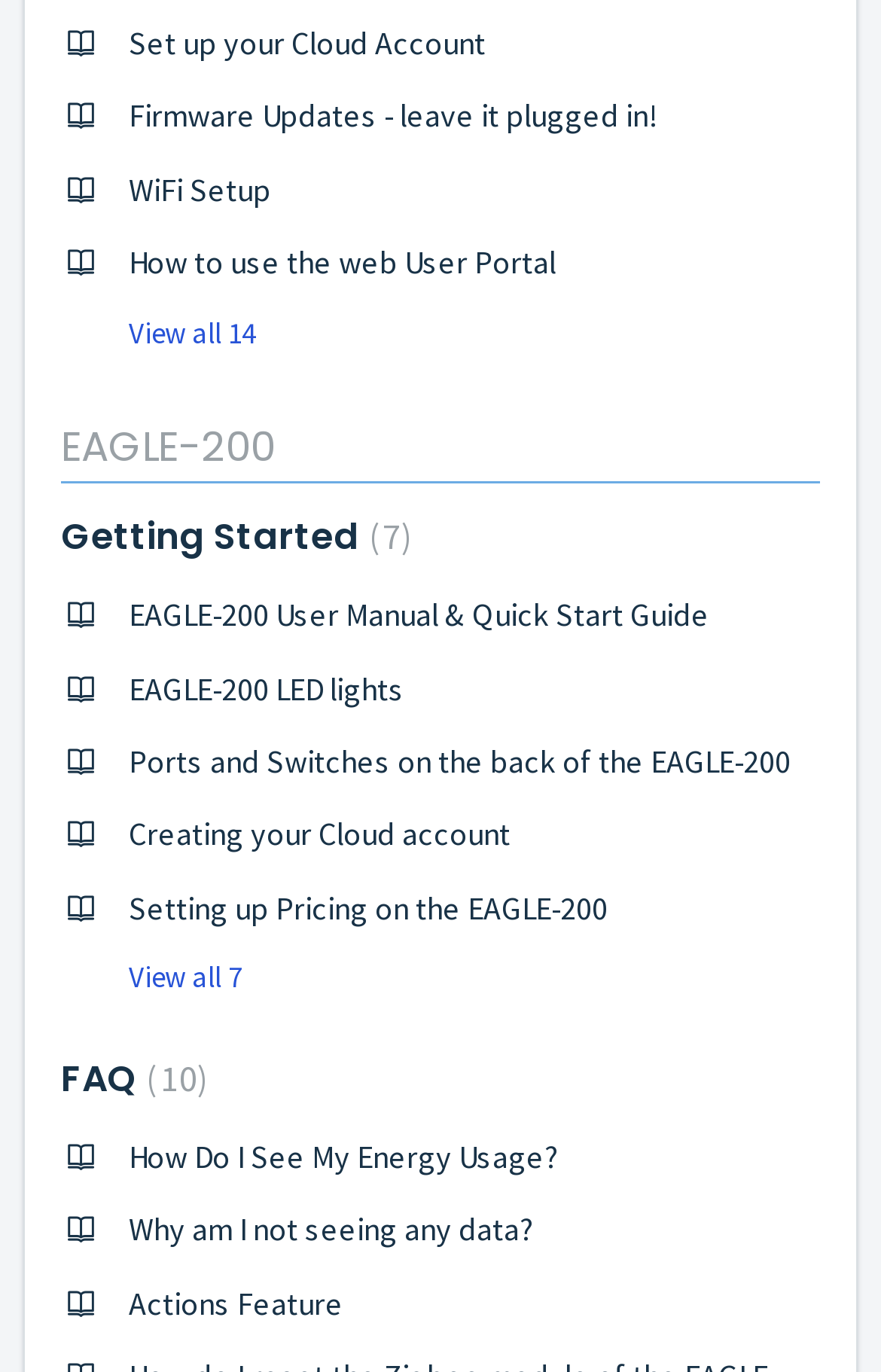Respond to the following question with a brief word or phrase:
How many links are there in total on this webpage?

14